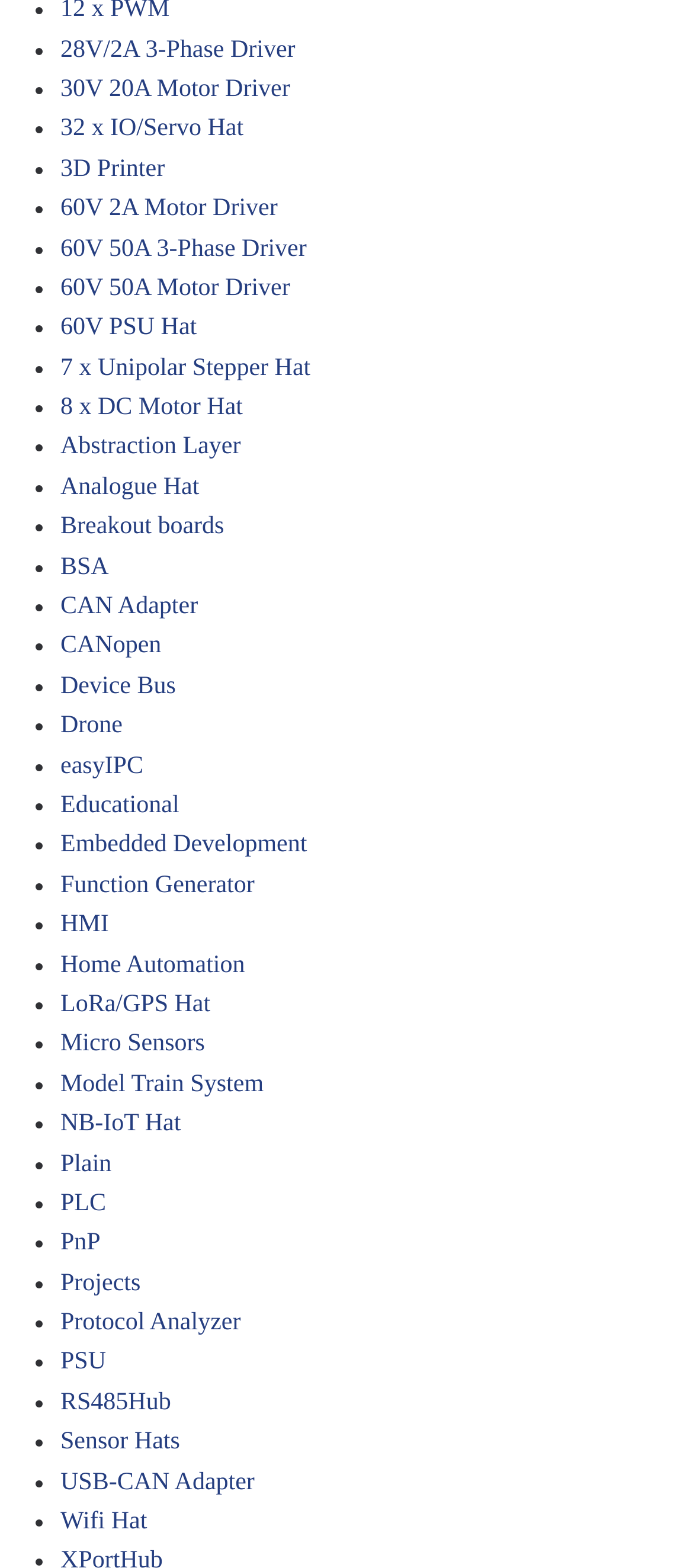Extract the bounding box for the UI element that matches this description: "Works".

None